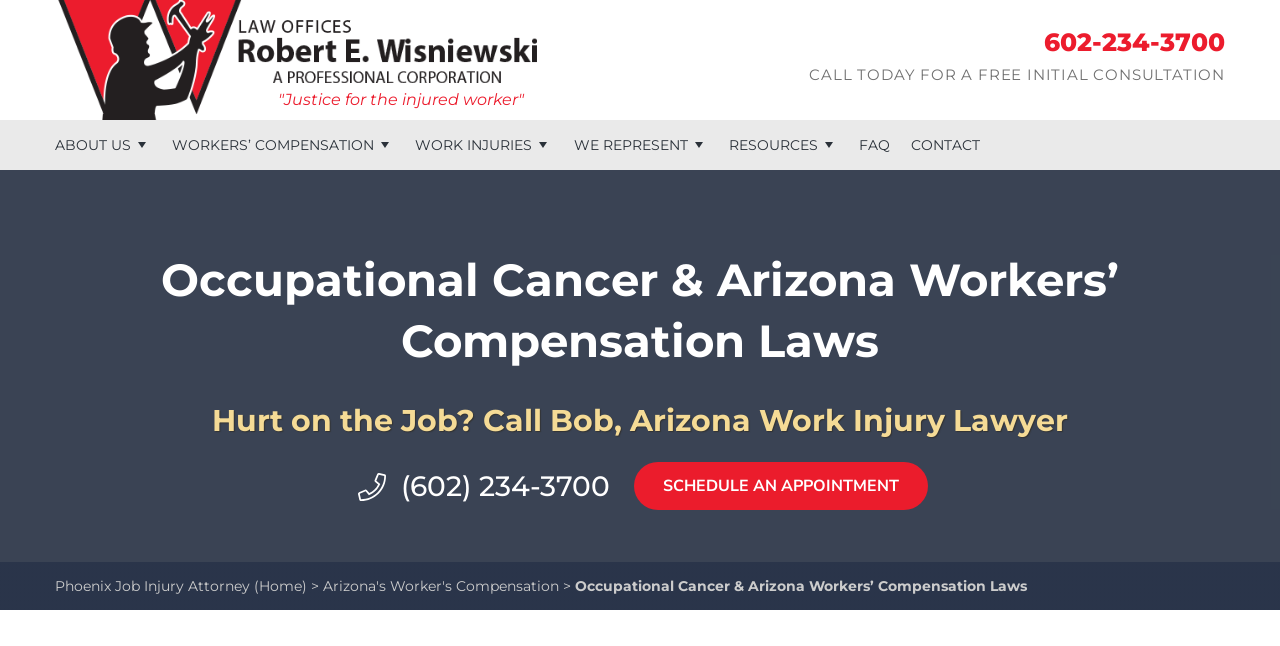From the screenshot, find the bounding box of the UI element matching this description: "Arizona's Worker's Compensation". Supply the bounding box coordinates in the form [left, top, right, bottom], each a float between 0 and 1.

[0.252, 0.893, 0.437, 0.921]